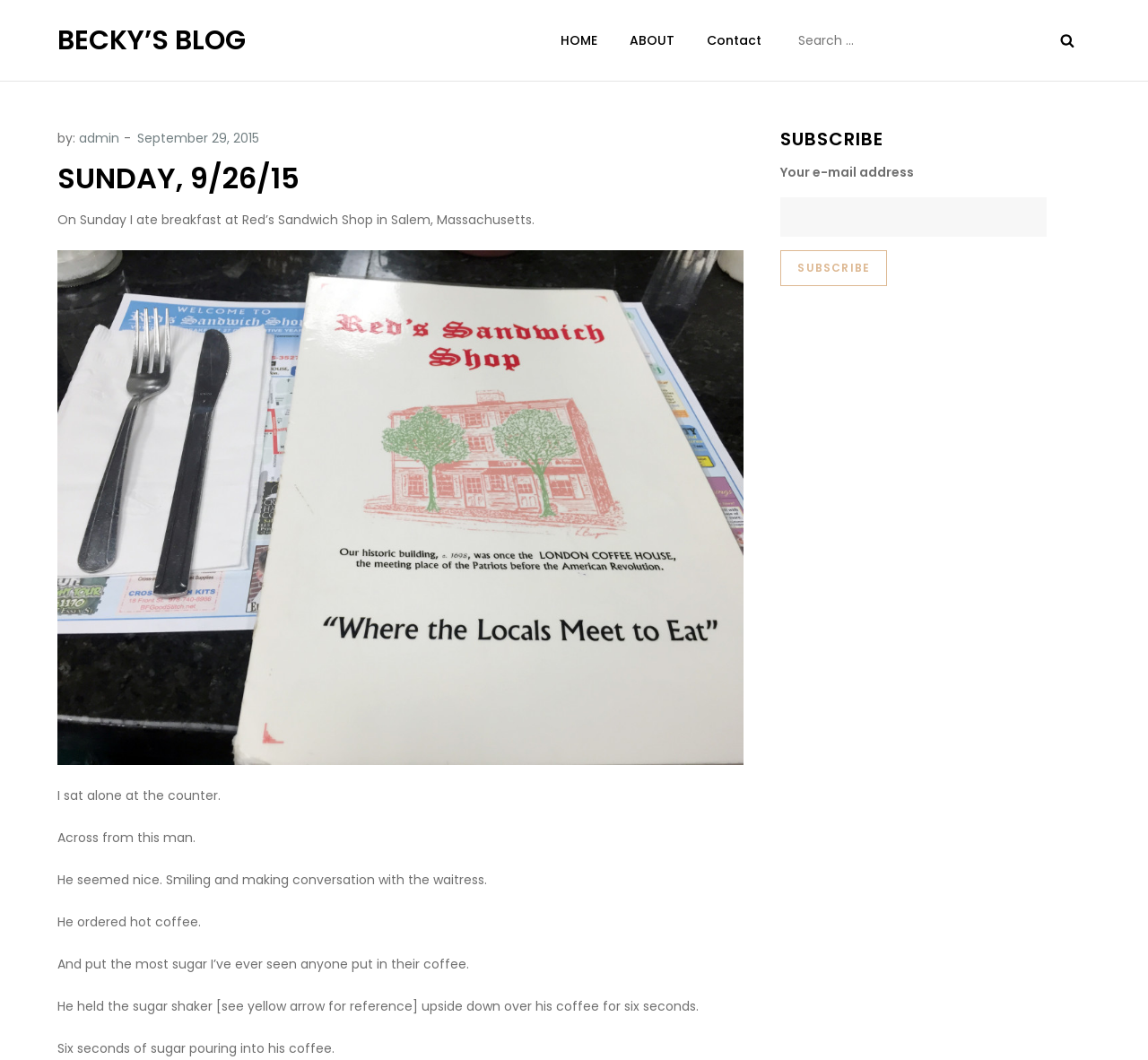Please indicate the bounding box coordinates of the element's region to be clicked to achieve the instruction: "Click the 'HOME' link". Provide the coordinates as four float numbers between 0 and 1, i.e., [left, top, right, bottom].

[0.476, 0.013, 0.533, 0.063]